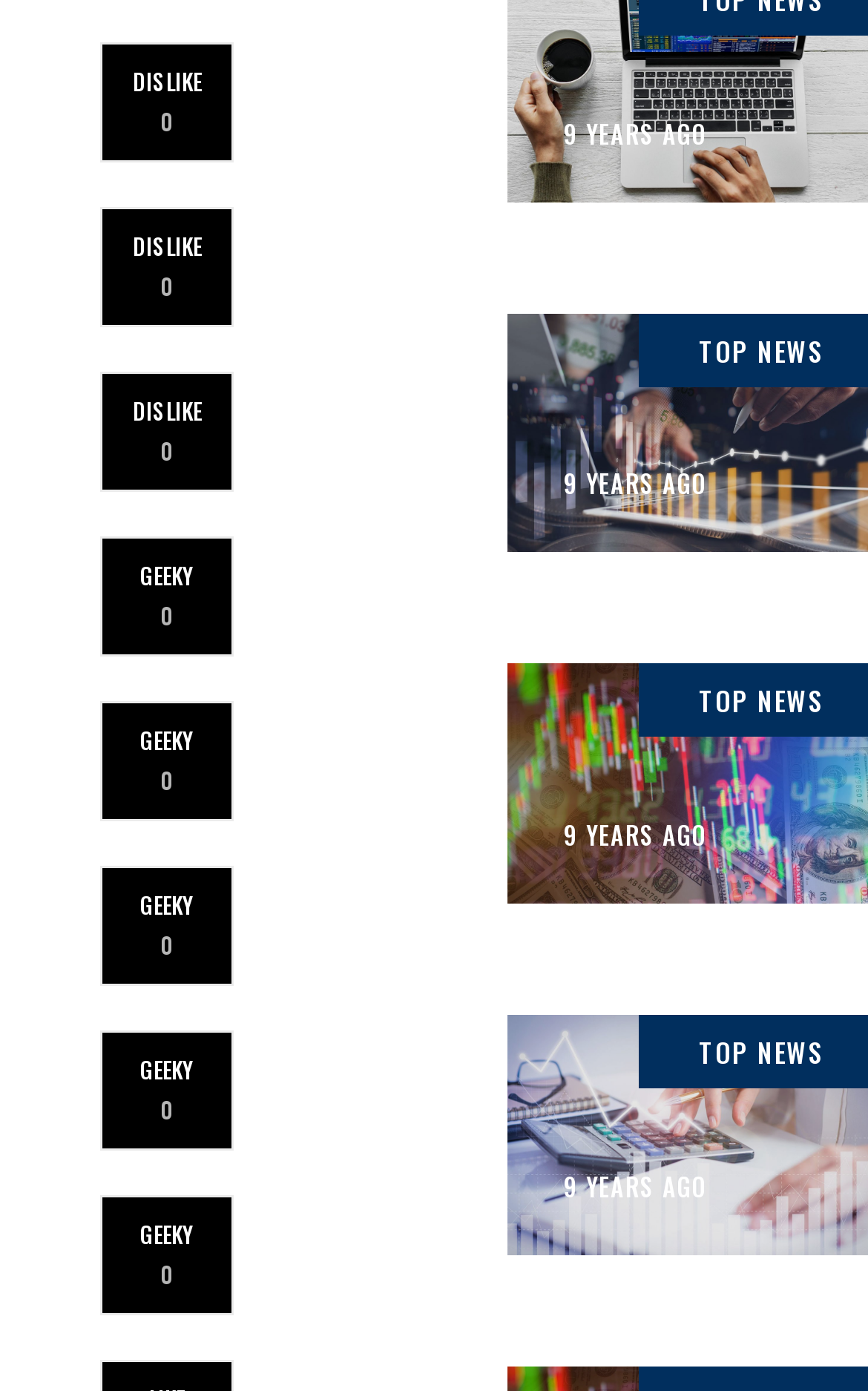Locate the bounding box coordinates of the element's region that should be clicked to carry out the following instruction: "click dislike". The coordinates need to be four float numbers between 0 and 1, i.e., [left, top, right, bottom].

[0.115, 0.031, 0.269, 0.117]